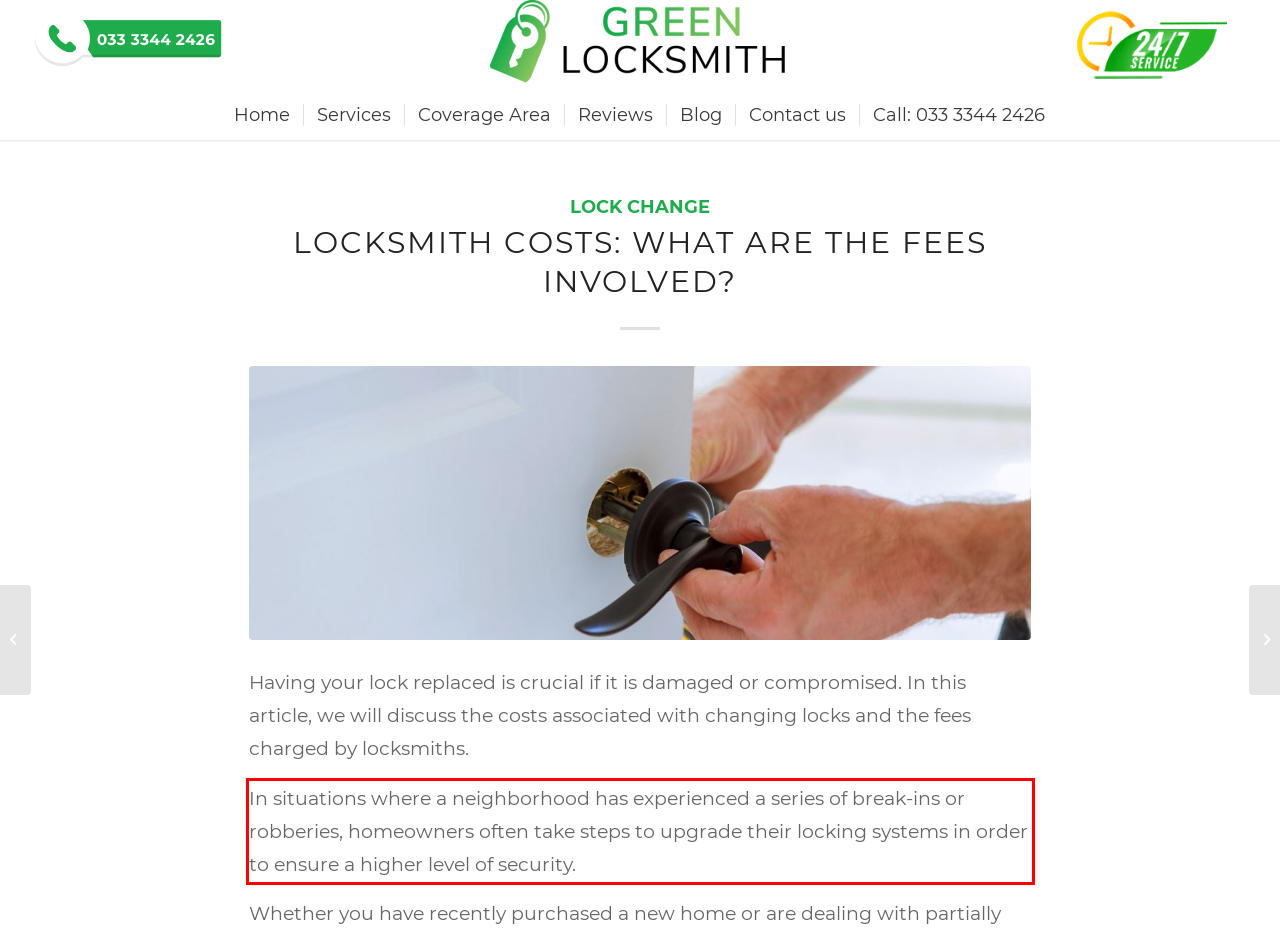View the screenshot of the webpage and identify the UI element surrounded by a red bounding box. Extract the text contained within this red bounding box.

In situations where a neighborhood has experienced a series of break-ins or robberies, homeowners often take steps to upgrade their locking systems in order to ensure a higher level of security.